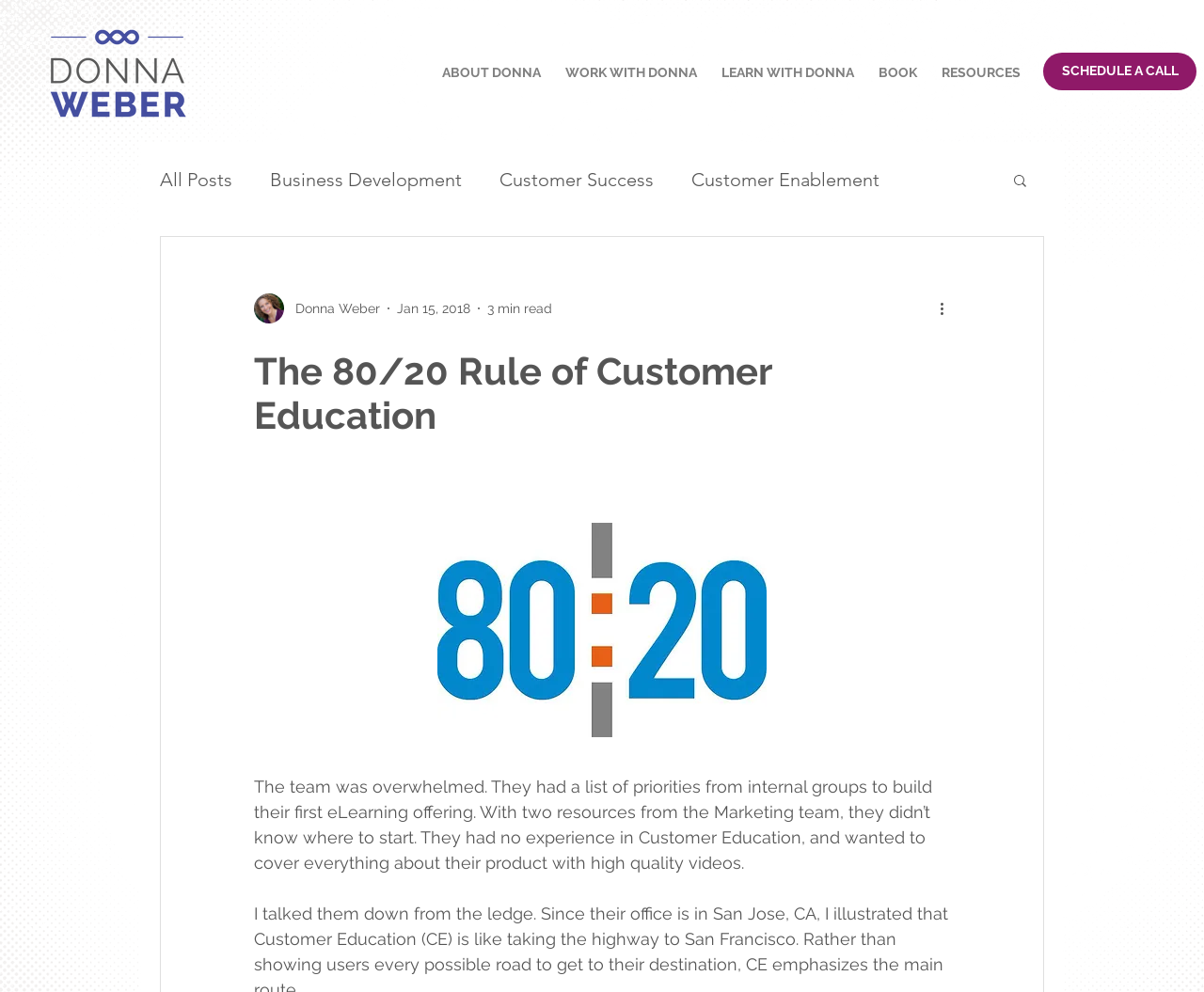Pinpoint the bounding box coordinates of the area that must be clicked to complete this instruction: "Search".

[0.84, 0.173, 0.855, 0.193]